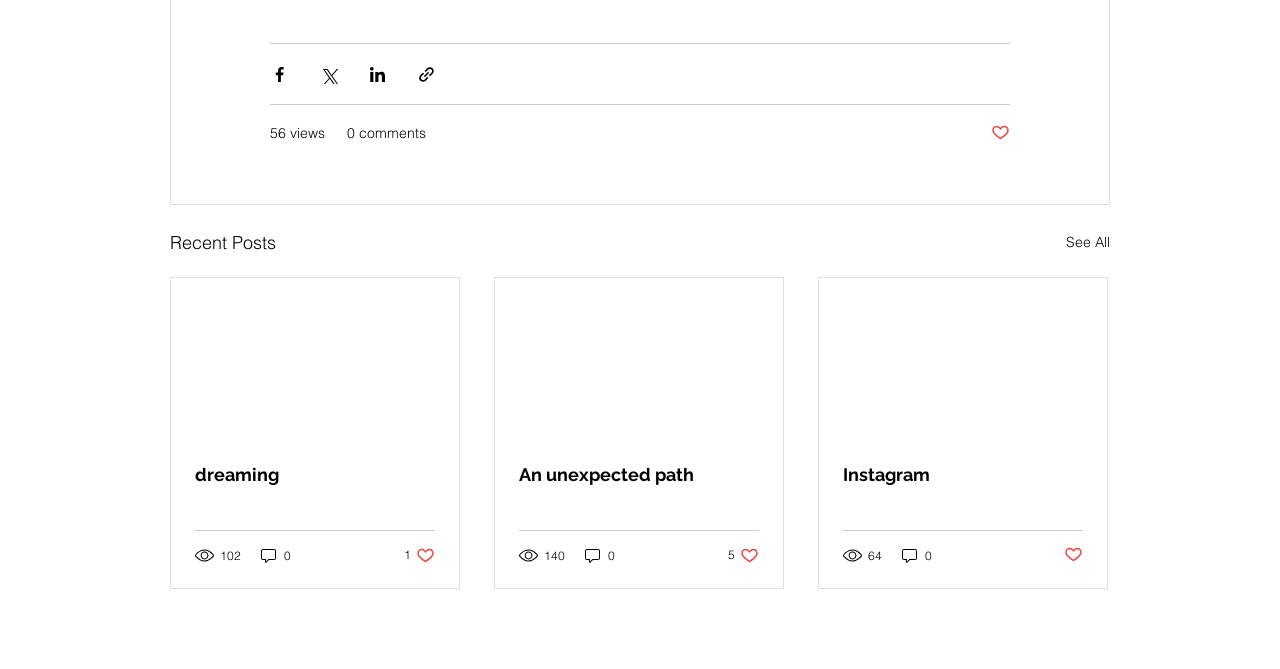Please find and report the bounding box coordinates of the element to click in order to perform the following action: "Visit the Facebook page". The coordinates should be expressed as four float numbers between 0 and 1, in the format [left, top, right, bottom].

None